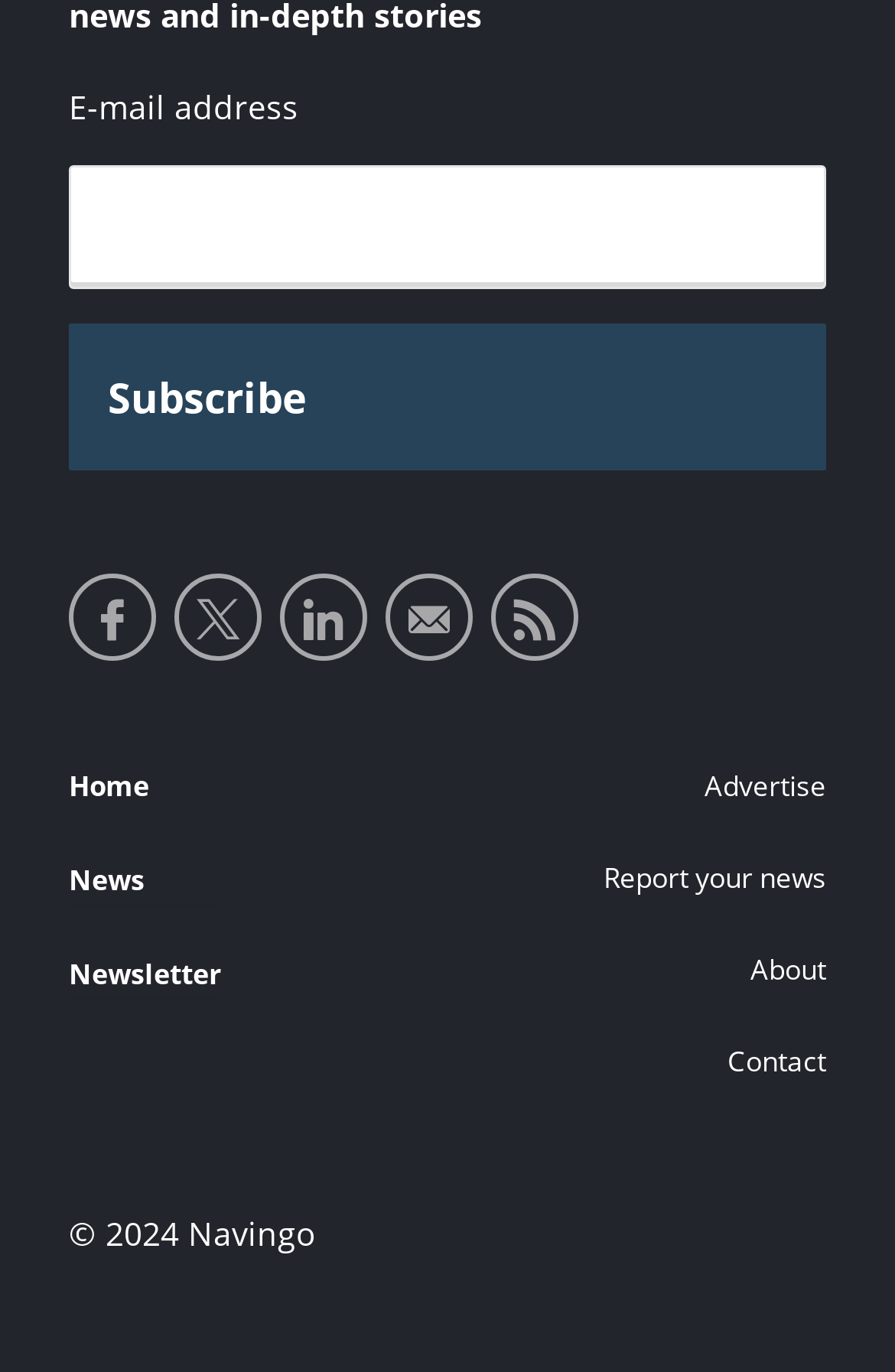Can you find the bounding box coordinates for the element to click on to achieve the instruction: "Enter e-mail address"?

[0.077, 0.12, 0.923, 0.211]